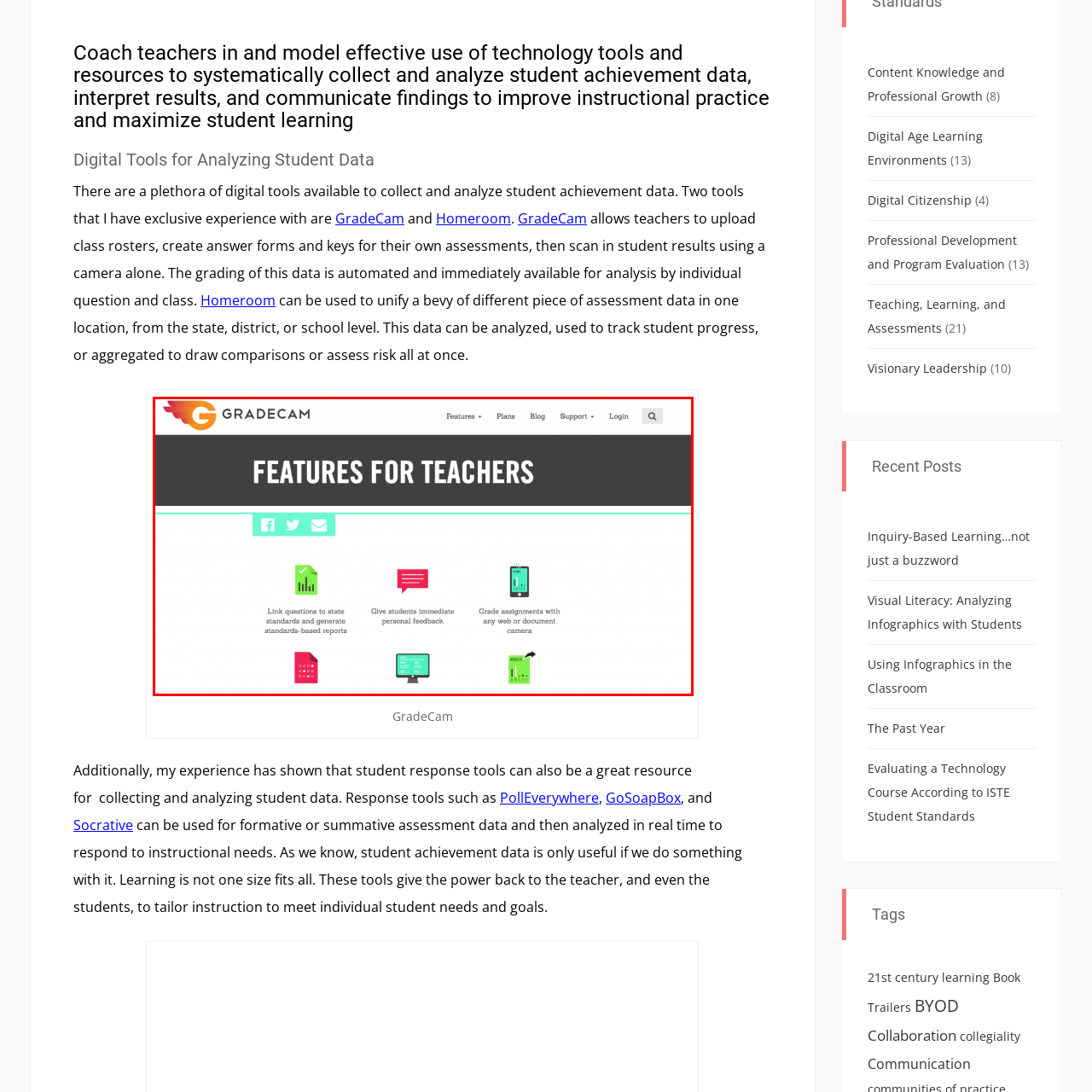Look at the image within the red outlined box, What is GradeCam's mission? Provide a one-word or brief phrase answer.

Facilitate data-driven decision-making